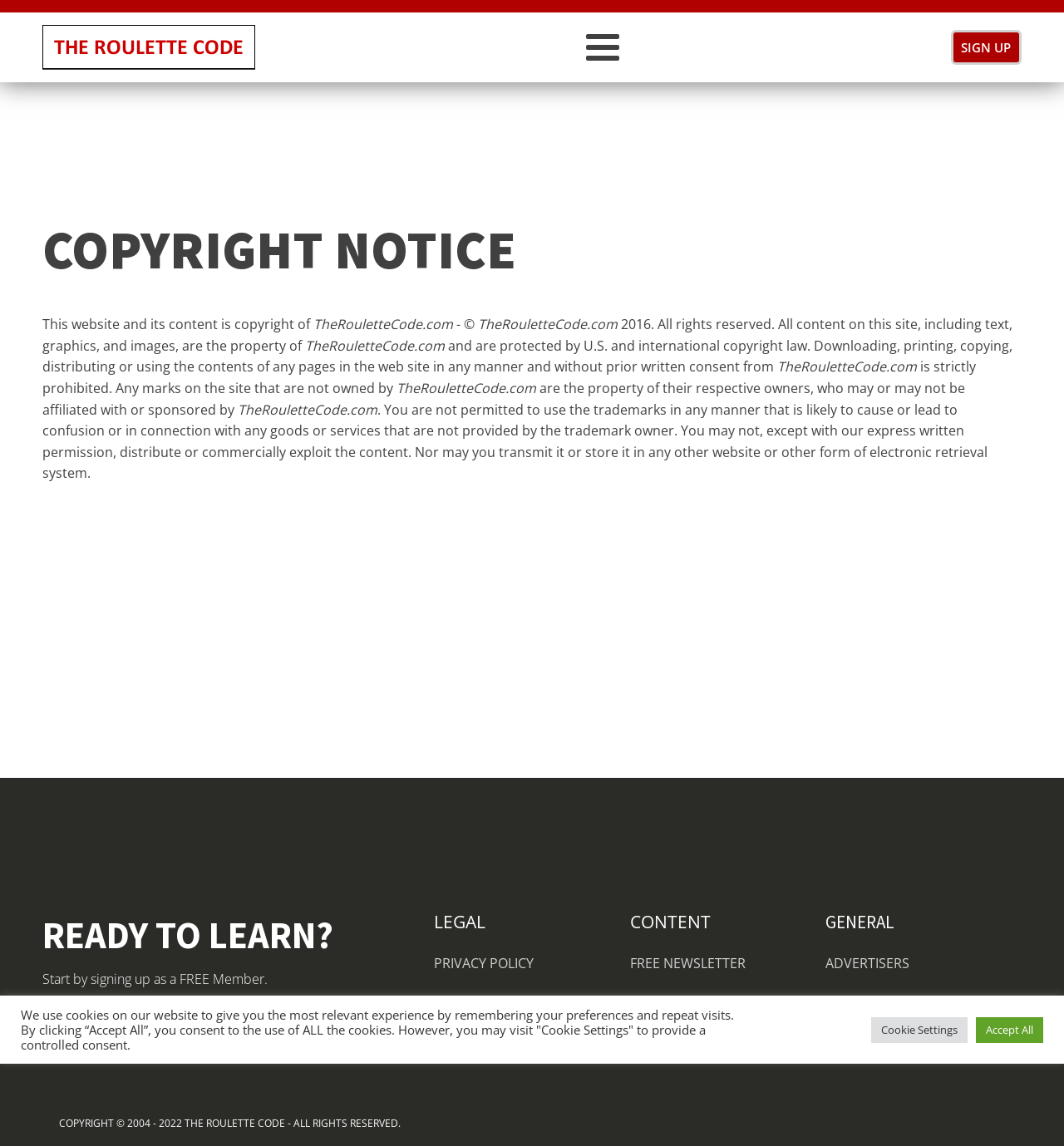Please identify the bounding box coordinates of the clickable area that will fulfill the following instruction: "Click the SIGN UP link". The coordinates should be in the format of four float numbers between 0 and 1, i.e., [left, top, right, bottom].

[0.893, 0.026, 0.96, 0.057]